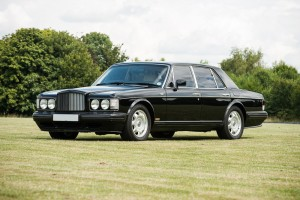What is the mileage of this Bentley Turbo S?
Kindly give a detailed and elaborate answer to the question.

The caption states that the car was spotted with a mileage of just 16,560 miles, indicating its well-preserved condition.